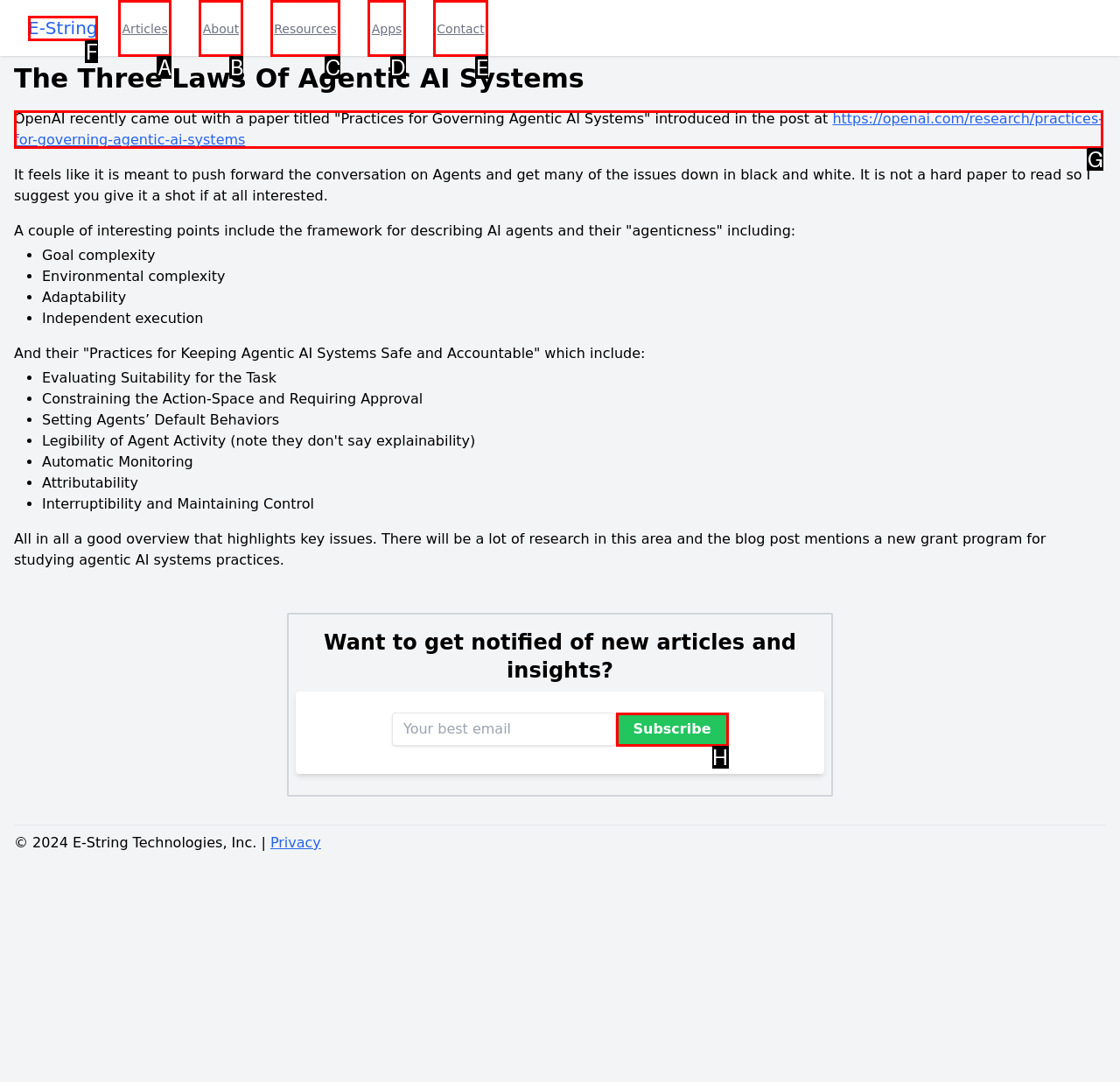To complete the task: Visit YouTube, which option should I click? Answer with the appropriate letter from the provided choices.

None